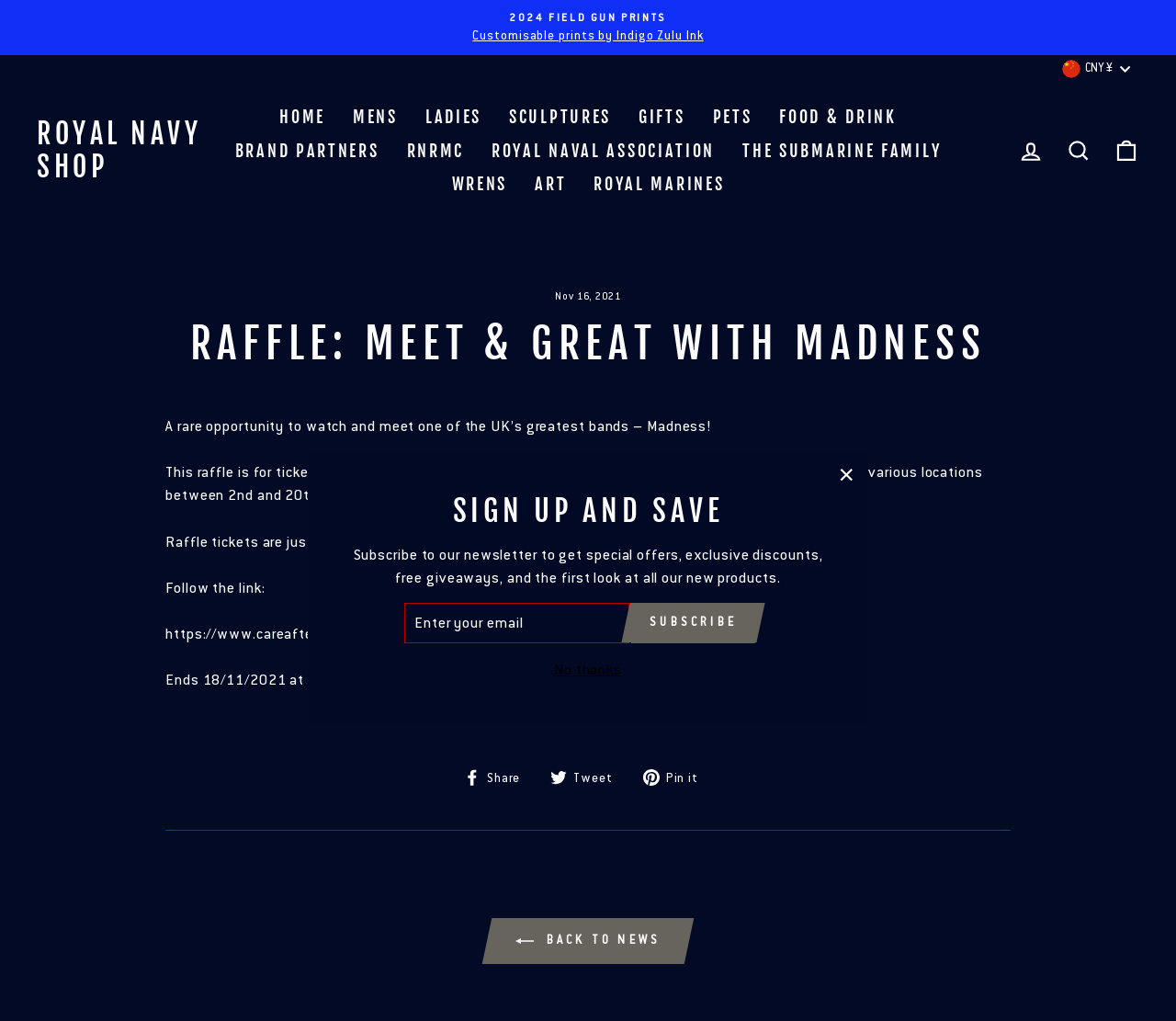Please give the bounding box coordinates of the area that should be clicked to fulfill the following instruction: "Select CNY ¥ as currency". The coordinates should be in the format of four float numbers from 0 to 1, i.e., [left, top, right, bottom].

[0.894, 0.054, 0.969, 0.081]